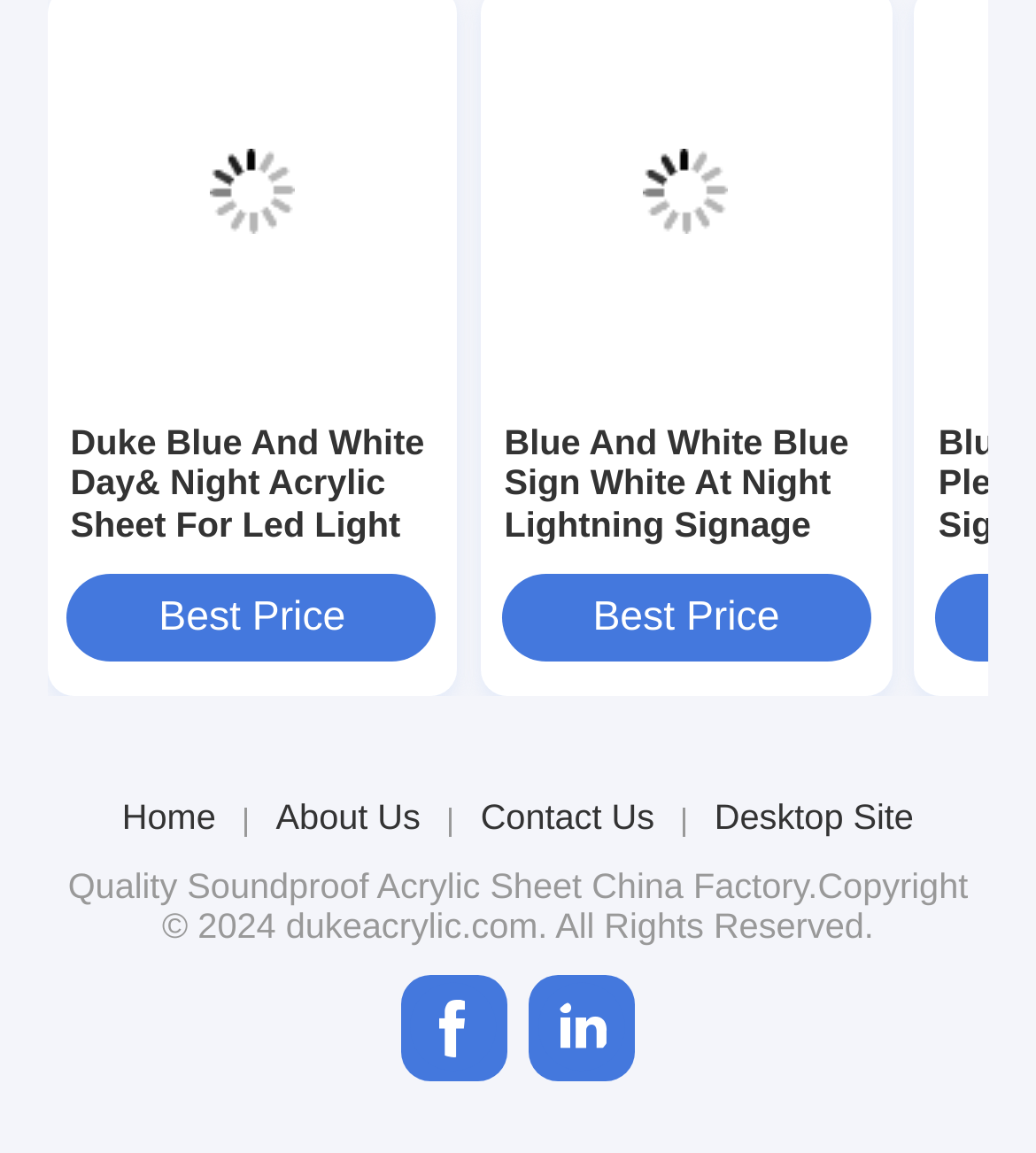Please find the bounding box coordinates of the element that must be clicked to perform the given instruction: "View Duke Blue And White Day& Night Acrylic Sheet For Led Light Box Advertising Display". The coordinates should be four float numbers from 0 to 1, i.e., [left, top, right, bottom].

[0.068, 0.009, 0.419, 0.325]